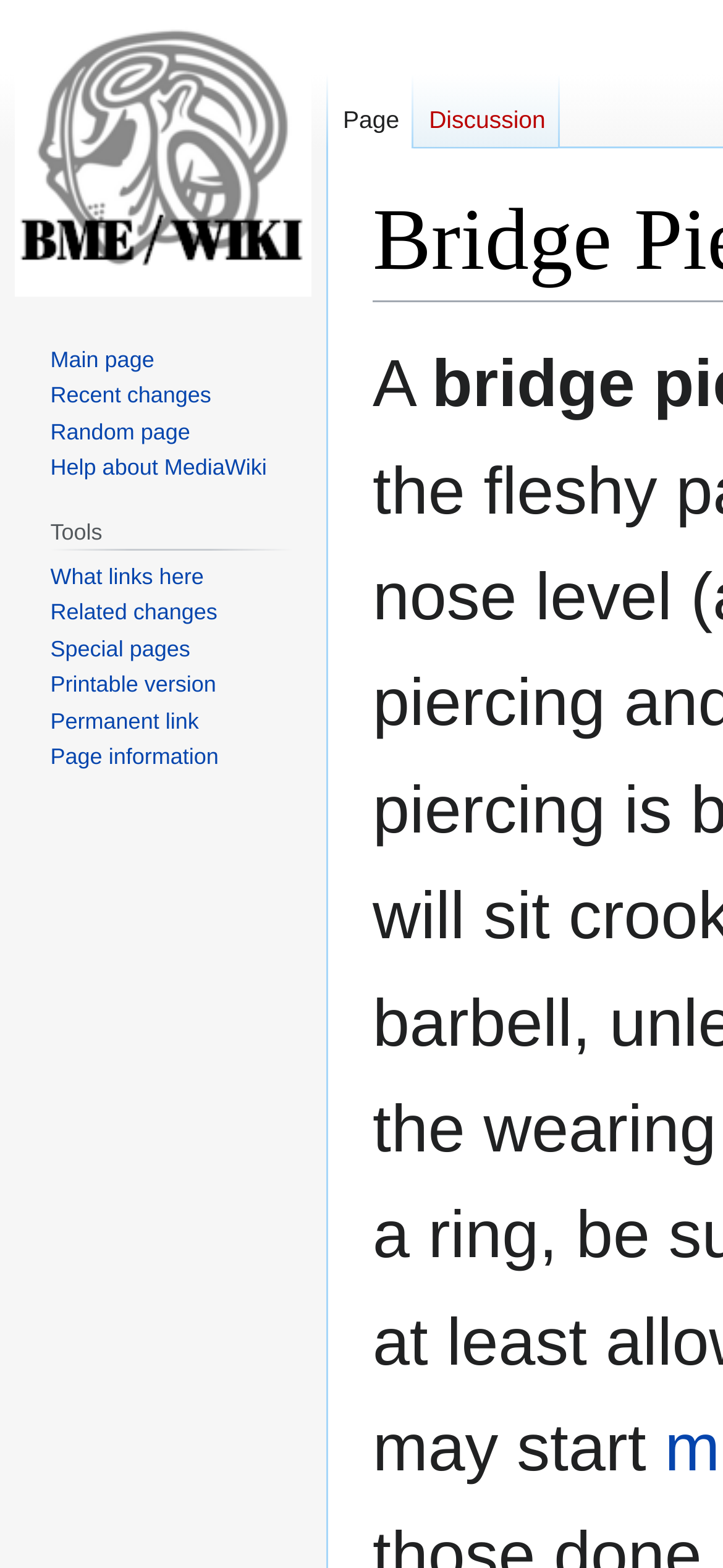Respond to the question below with a single word or phrase:
Is there a link to the main page?

Yes